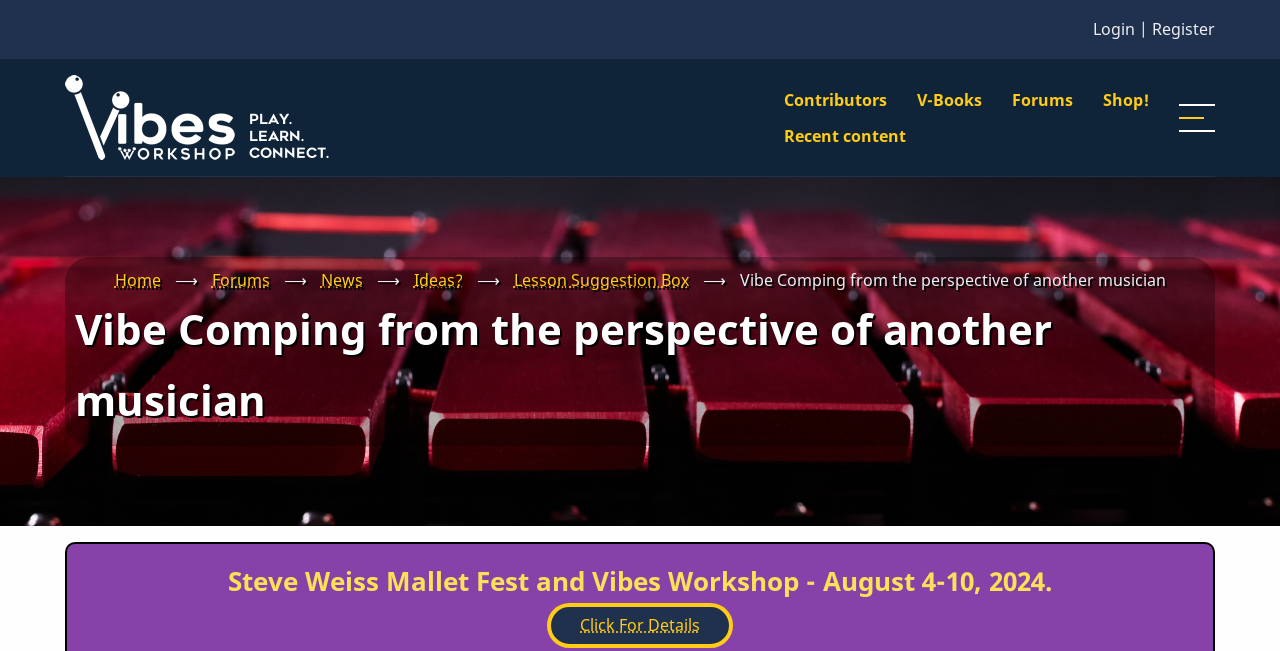What is the last link in the 'VBS Main Menu'? Based on the image, give a response in one word or a short phrase.

Shop!